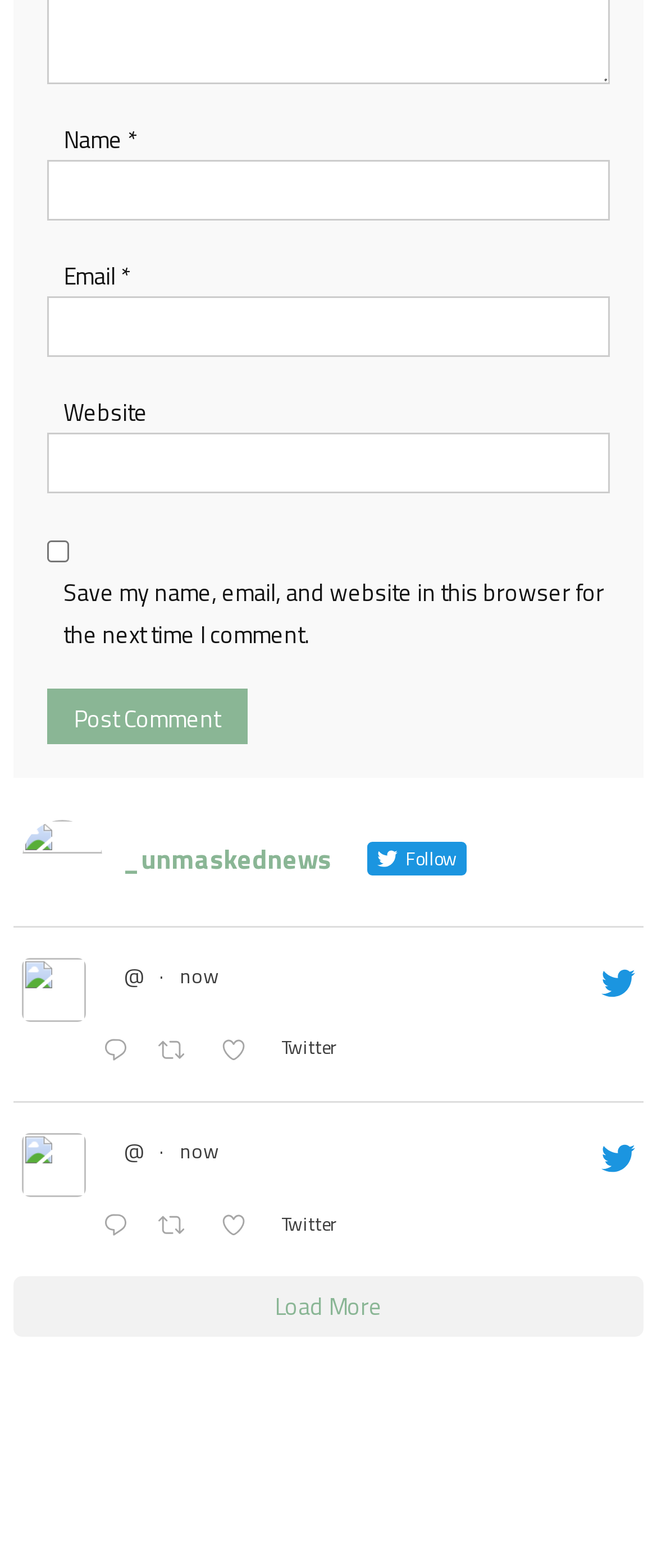What is the label of the first text box?
Please respond to the question with a detailed and well-explained answer.

The first text box has a label 'Name' which is indicated by the StaticText element with the text 'Name' and bounding box coordinates [0.097, 0.077, 0.194, 0.1].